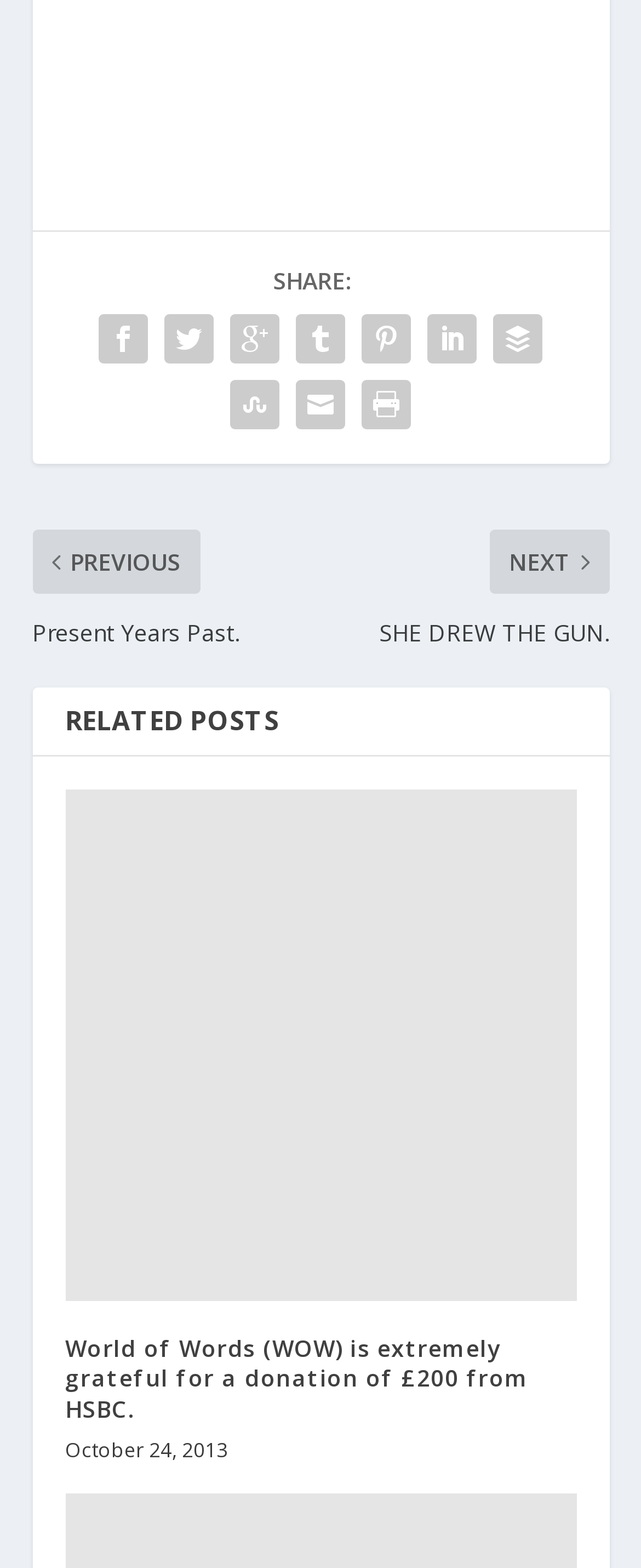What is the purpose of the 'SHARE:' element?
Please look at the screenshot and answer in one word or a short phrase.

To share the post